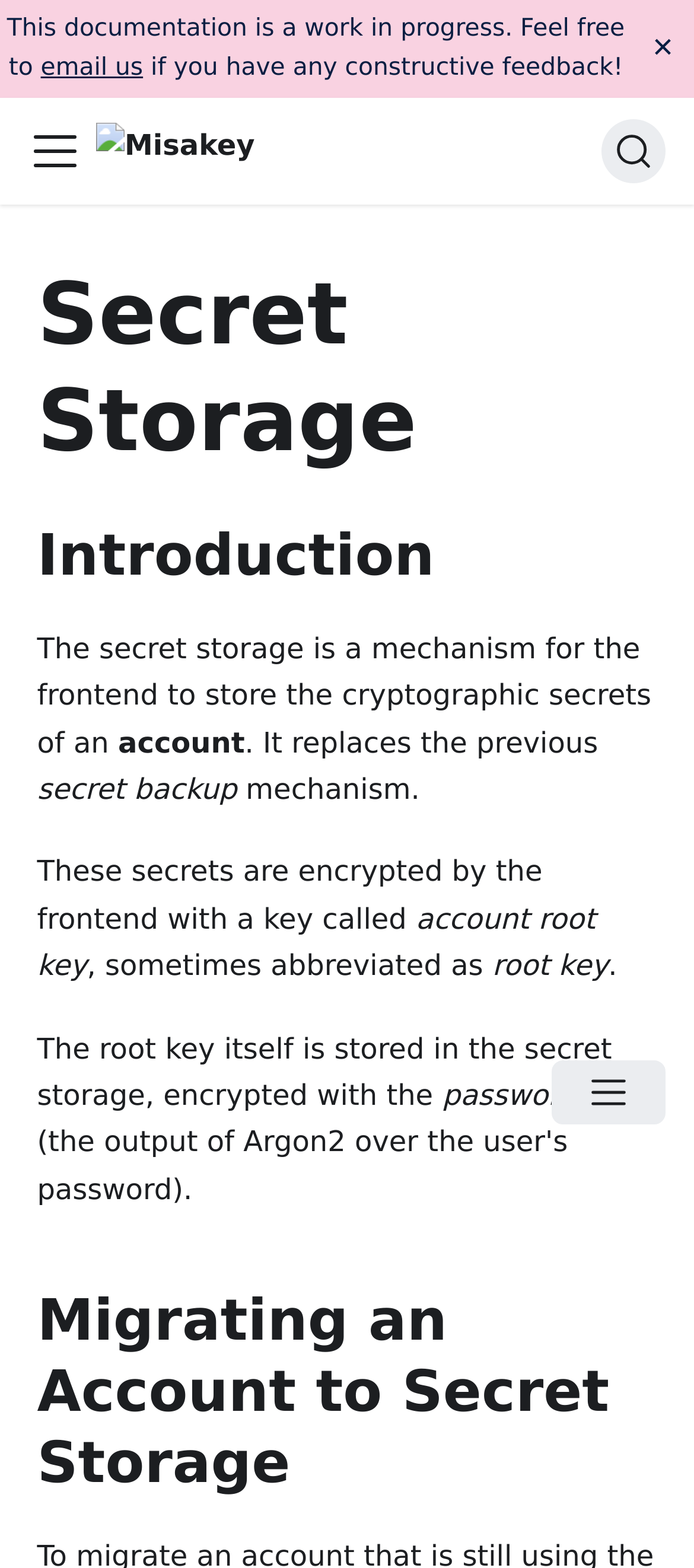Given the description of the UI element: "alt="Misakey"", predict the bounding box coordinates in the form of [left, top, right, bottom], with each value being a float between 0 and 1.

[0.138, 0.078, 0.388, 0.114]